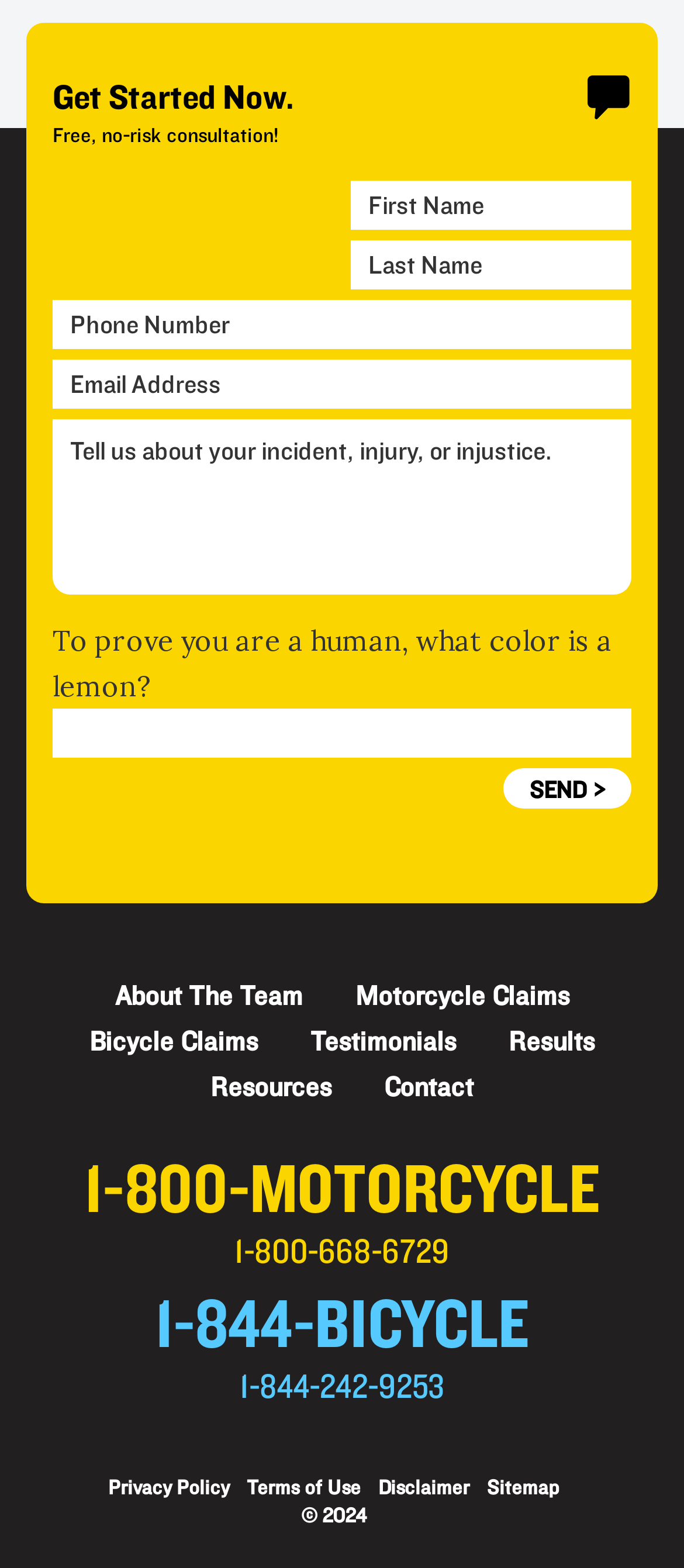Could you find the bounding box coordinates of the clickable area to complete this instruction: "Call 1-800-MOTORCYCLE"?

[0.109, 0.731, 0.891, 0.811]